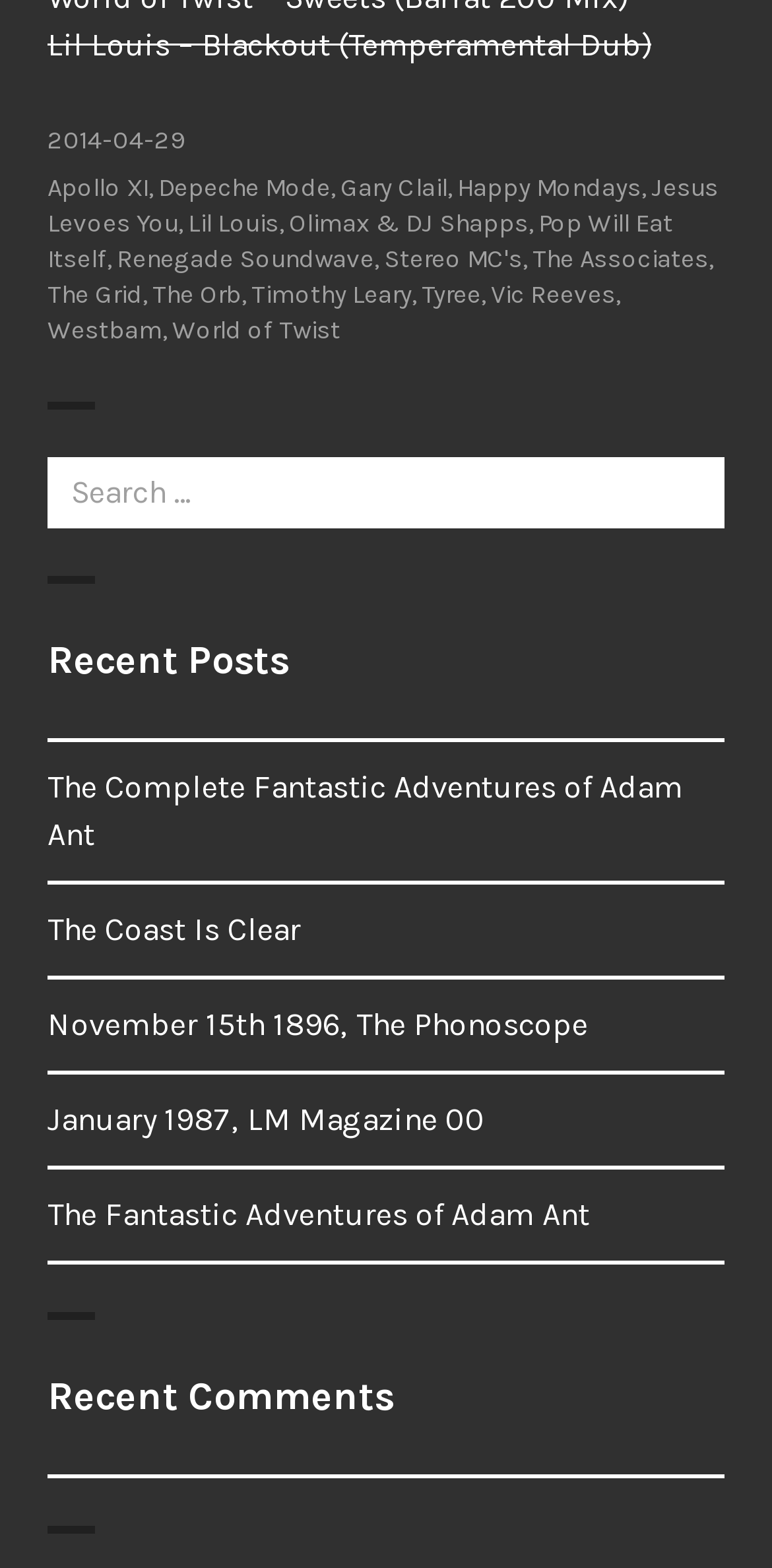Give a short answer to this question using one word or a phrase:
How many links are in the footer?

14